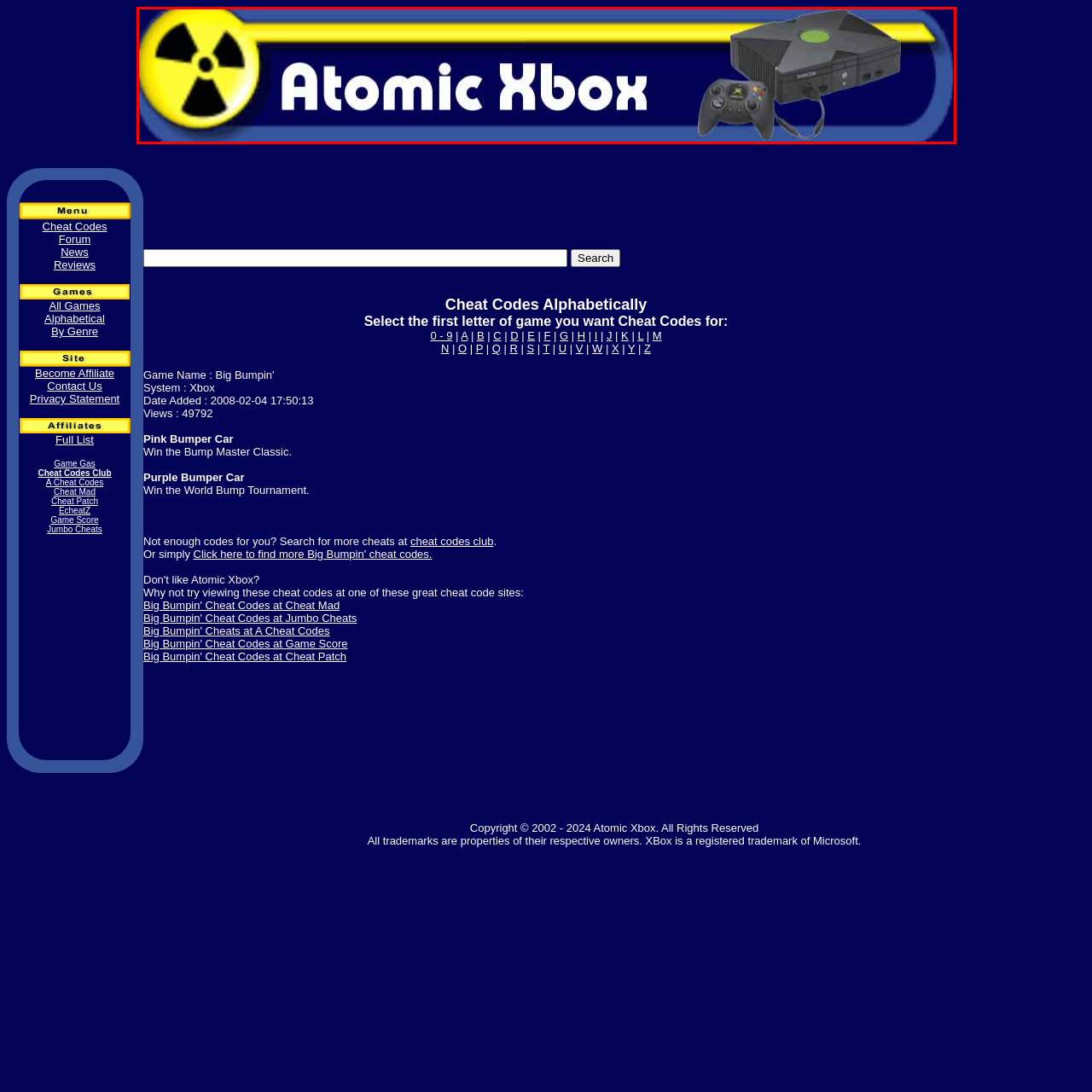Elaborate on the scene depicted within the red bounding box in the image.

The image features a stylized header for "Atomic Xbox," prominently displaying an iconic Xbox console alongside its controller. The design includes a distinctive yellow and blue color scheme, with a bold, playful font that highlights the "Atomic Xbox" name. A radiation symbol in the upper left corner adds a quirky touch, enhancing the gaming theme. This visual serves as an engaging introduction to a webpage dedicated to Xbox-related content, including cheat codes and gaming resources.